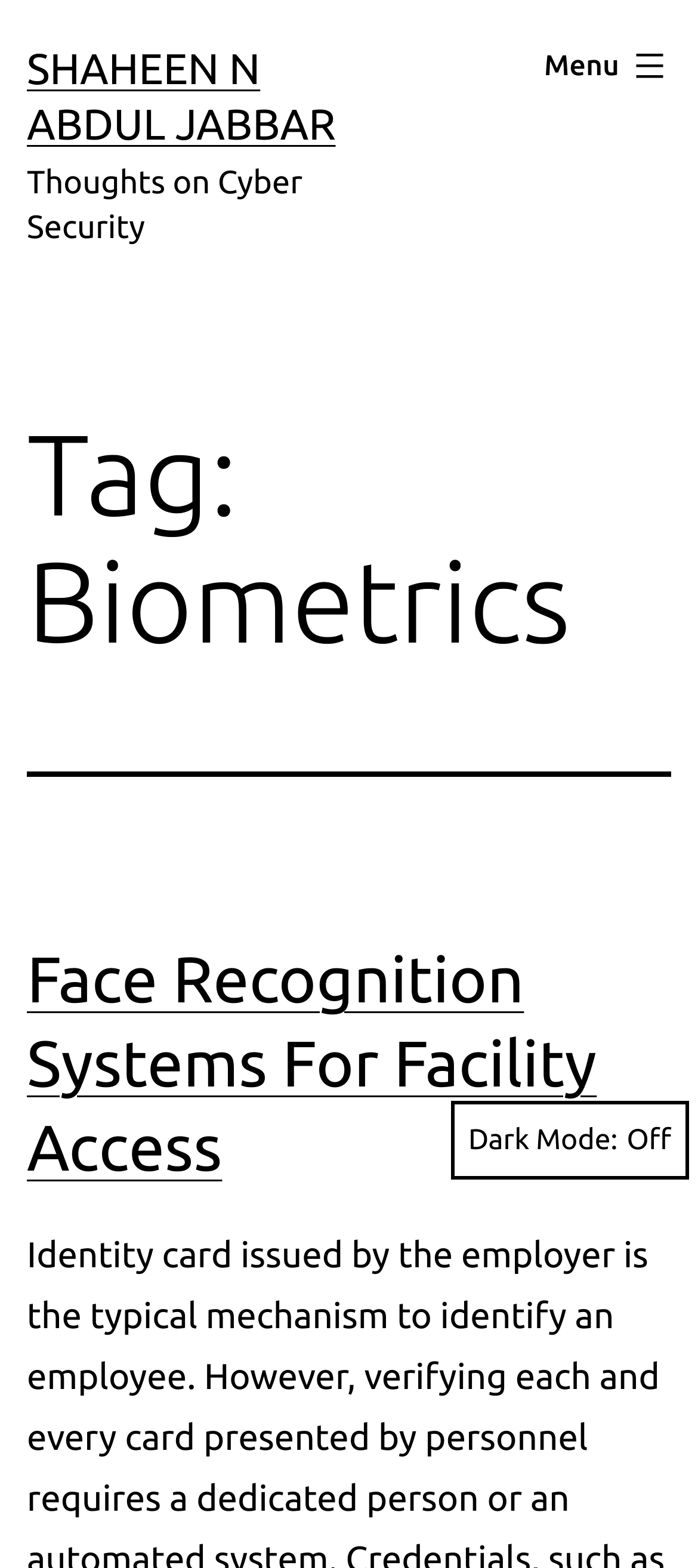For the given element description You might also like, determine the bounding box coordinates of the UI element. The coordinates should follow the format (top-left x, top-left y, bottom-right x, bottom-right y) and be within the range of 0 to 1.

None